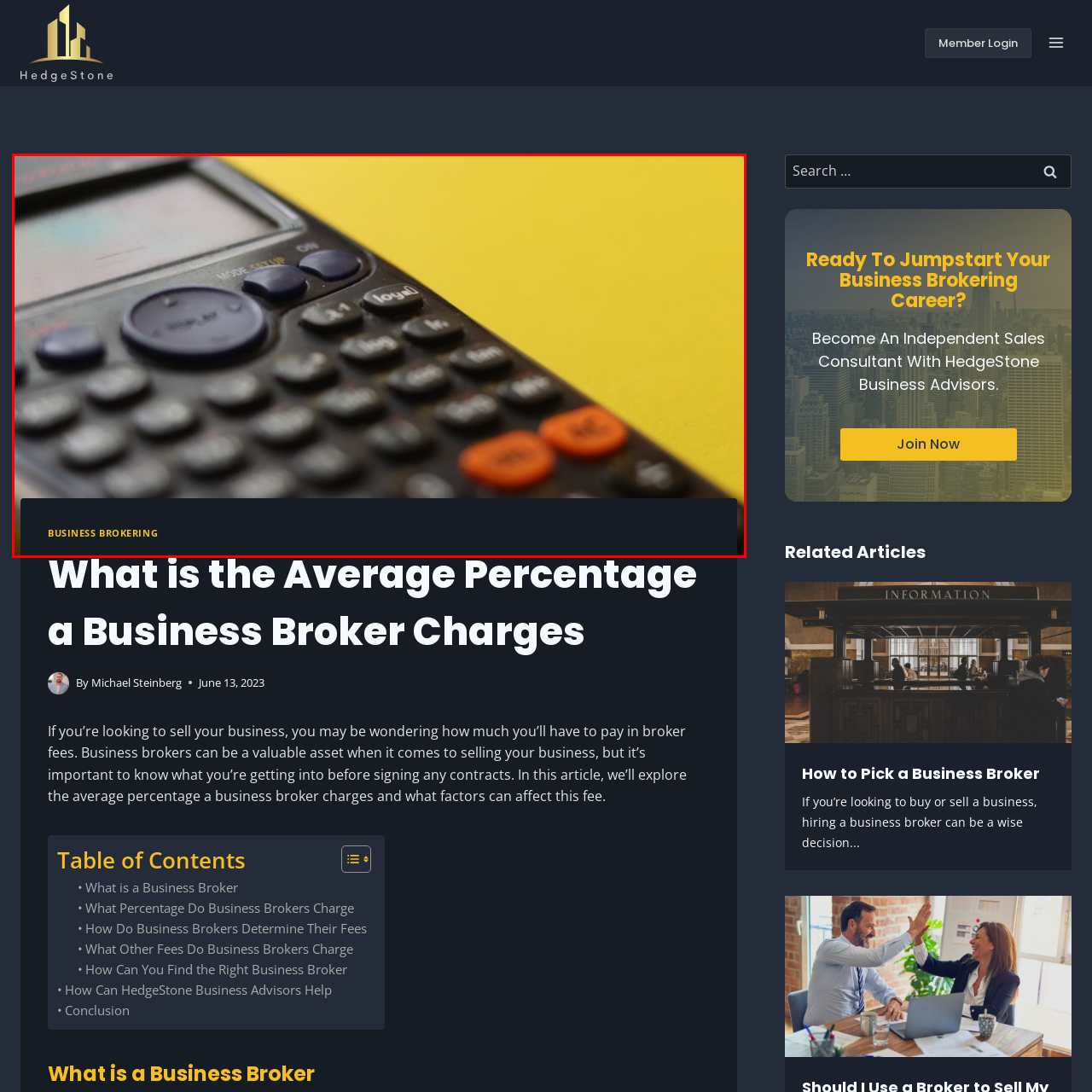Focus on the image encased in the red box and respond to the question with a single word or phrase:
What is the purpose of the calculator in this context?

Performing complex financial calculations